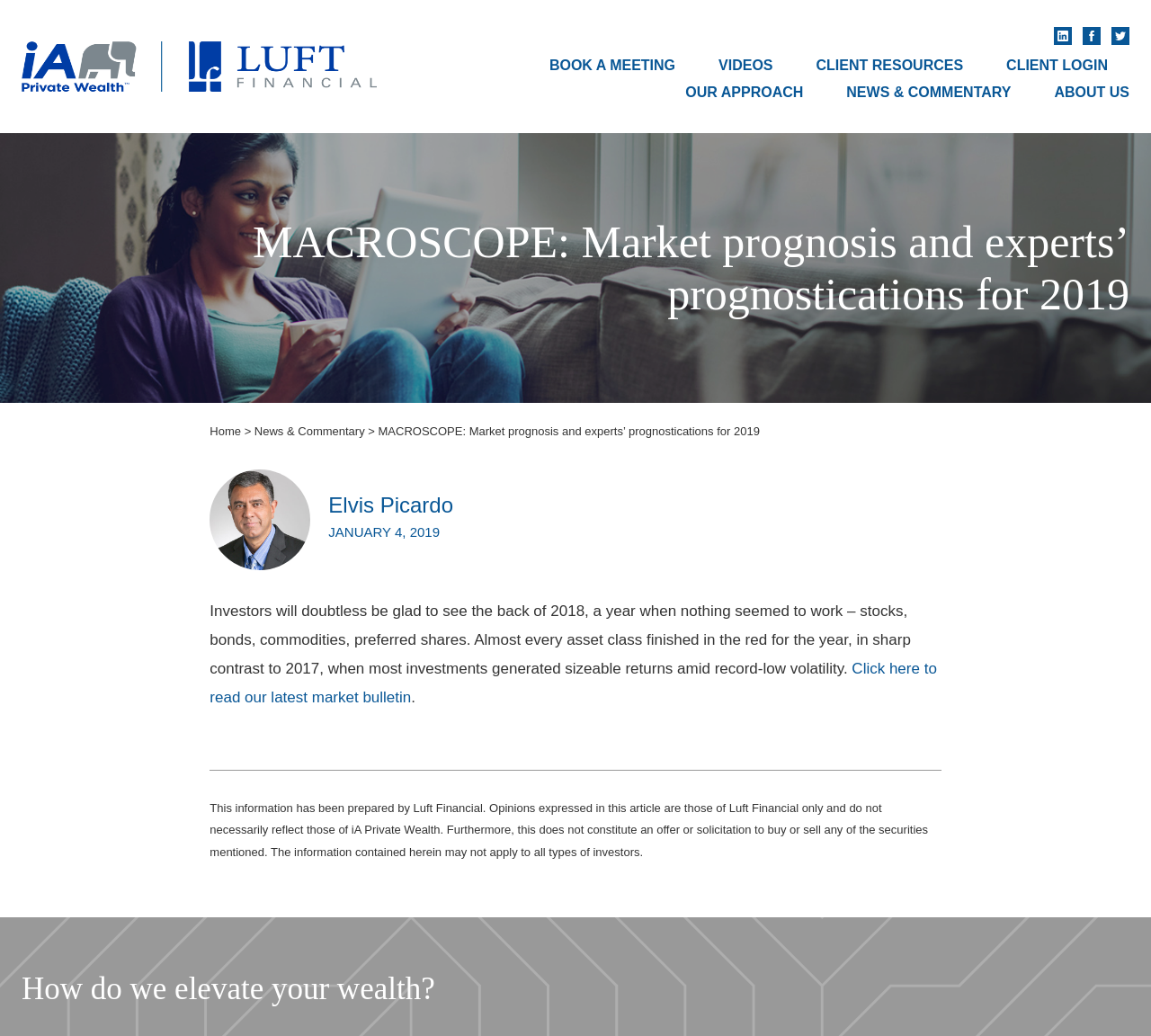Identify the bounding box coordinates necessary to click and complete the given instruction: "Learn about our approach".

[0.596, 0.082, 0.698, 0.096]